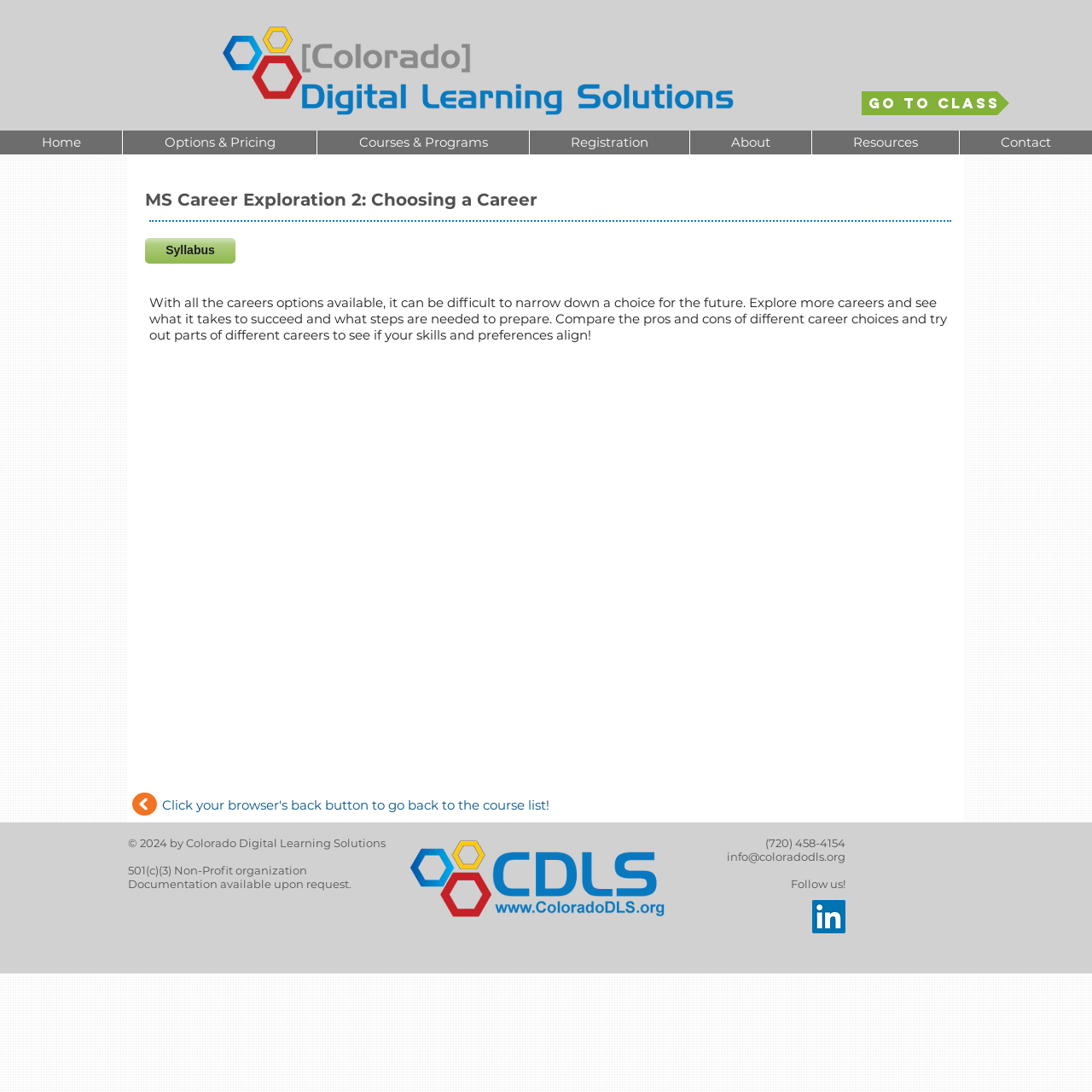What is the phone number of the organization?
Answer the question in a detailed and comprehensive manner.

I found the answer by looking at the text '(720) 458-4154' which is the phone number of the organization.